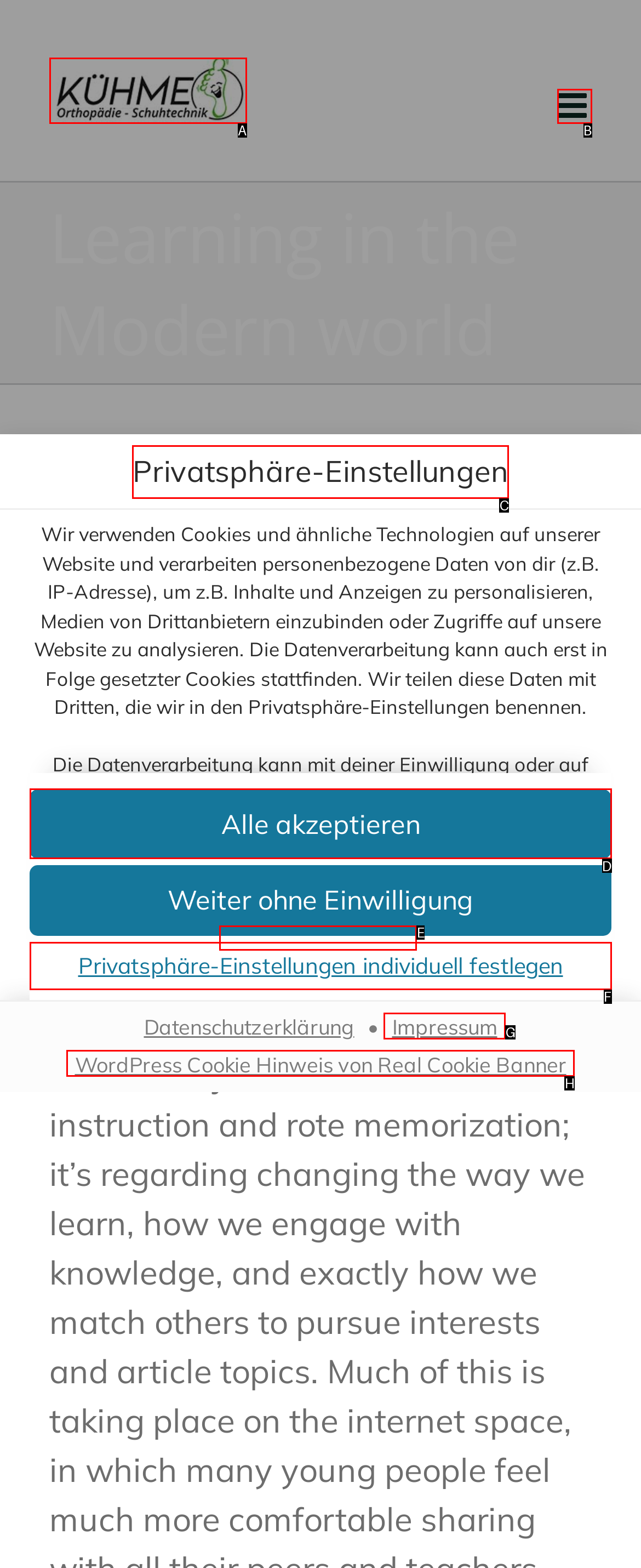Select the letter of the element you need to click to complete this task: View privacy settings
Answer using the letter from the specified choices.

C